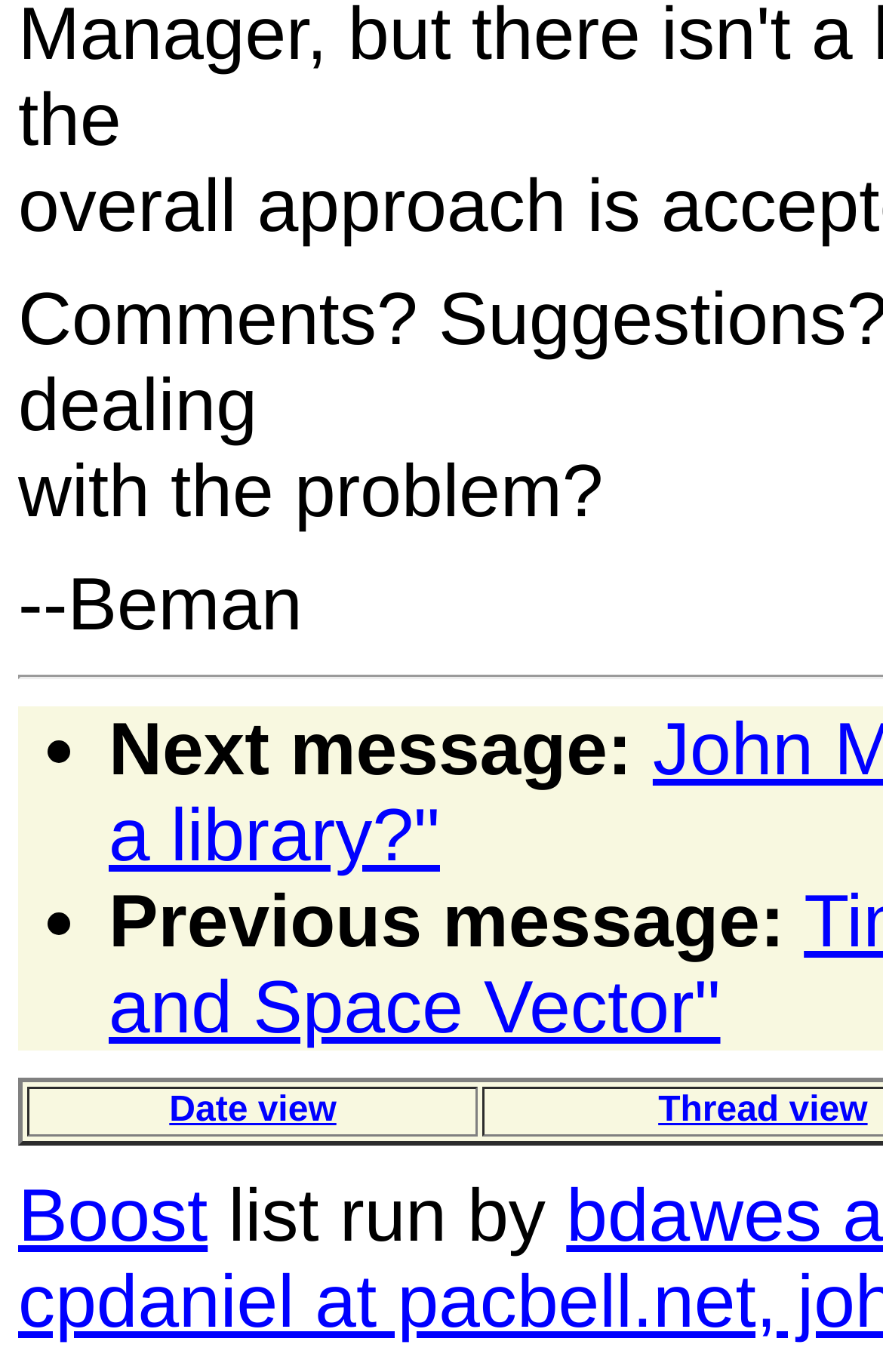Please give a succinct answer to the question in one word or phrase:
What is the problem being referred to?

Not specified